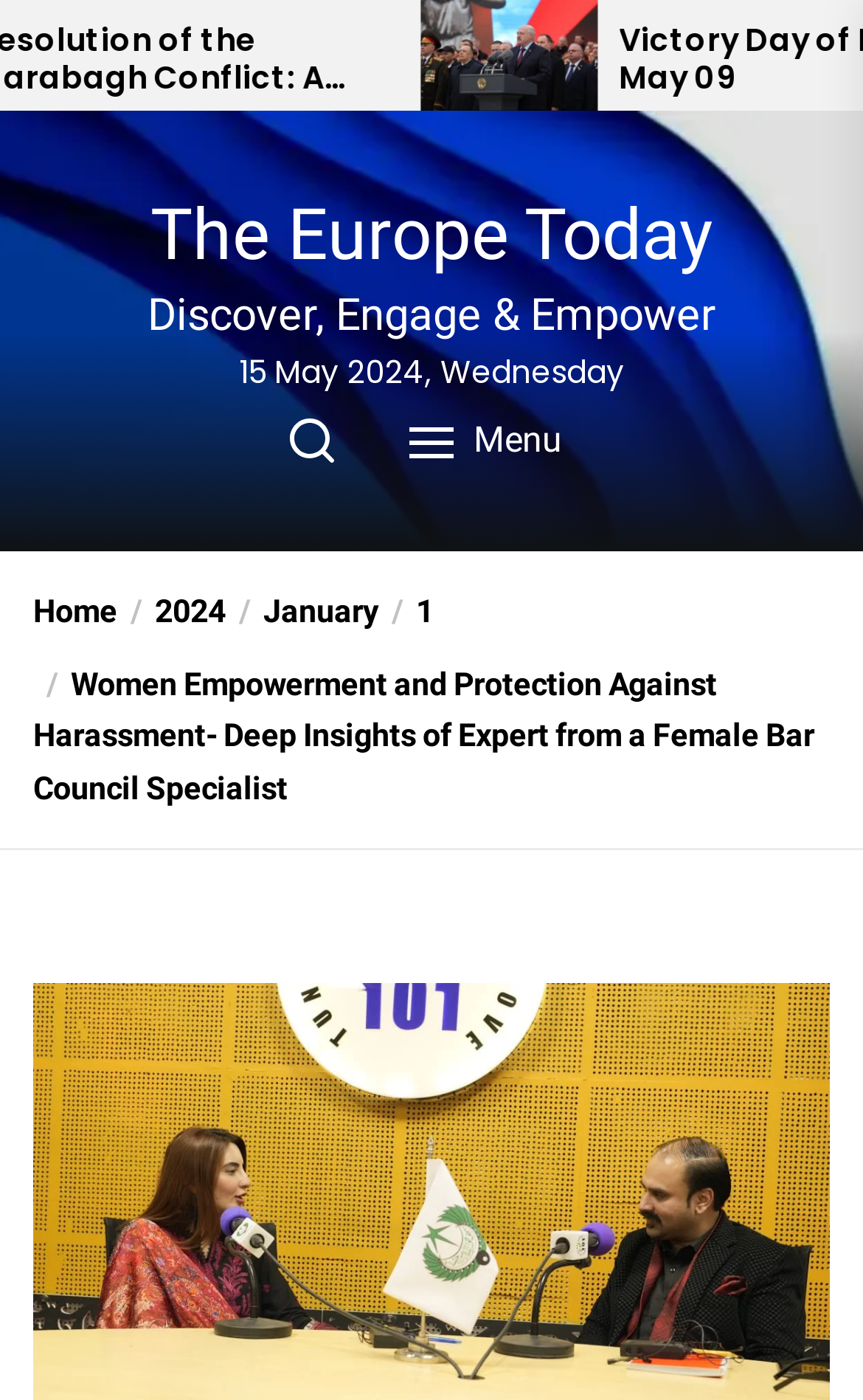What is the text above the search button?
Utilize the information in the image to give a detailed answer to the question.

I looked at the static text element above the search button and found the text 'Discover, Engage & Empower'.